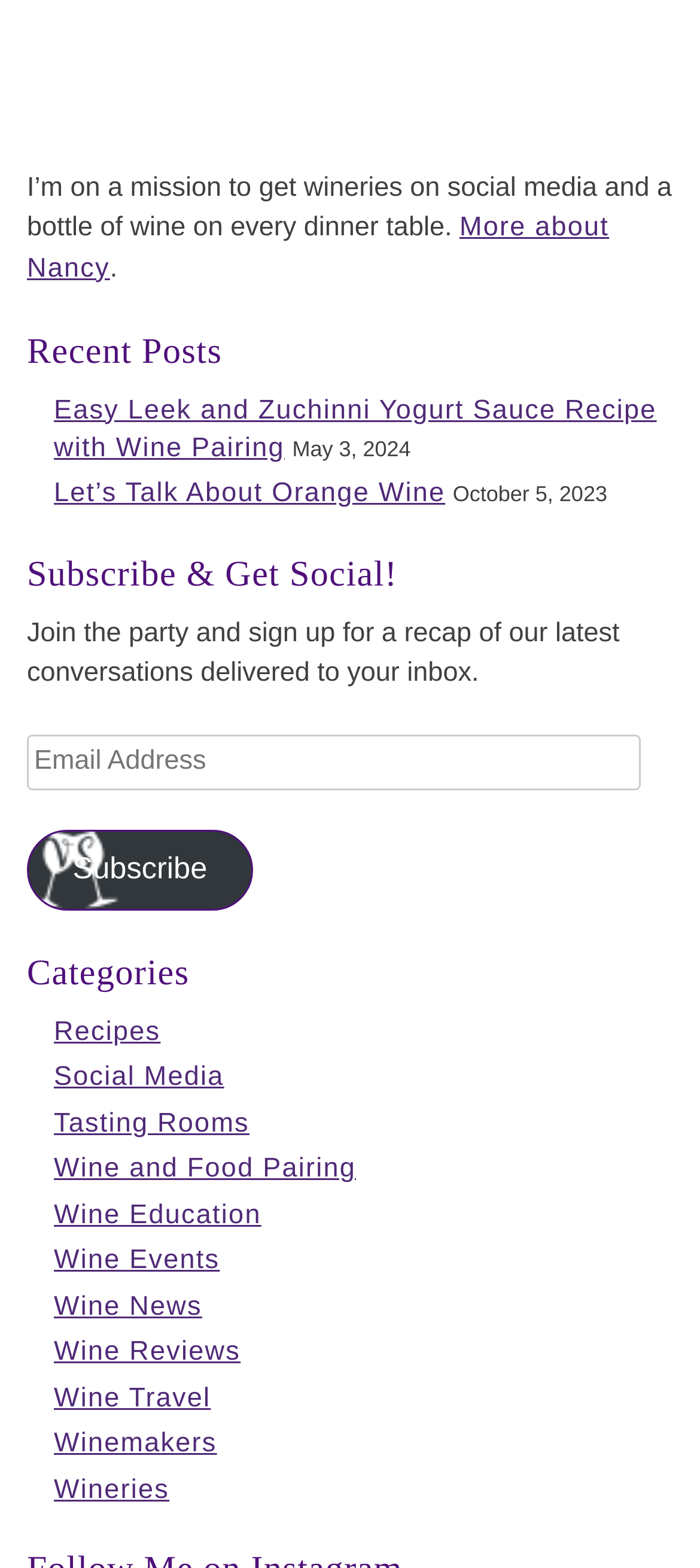Please give a one-word or short phrase response to the following question: 
What is the purpose of the textbox?

Enter email address